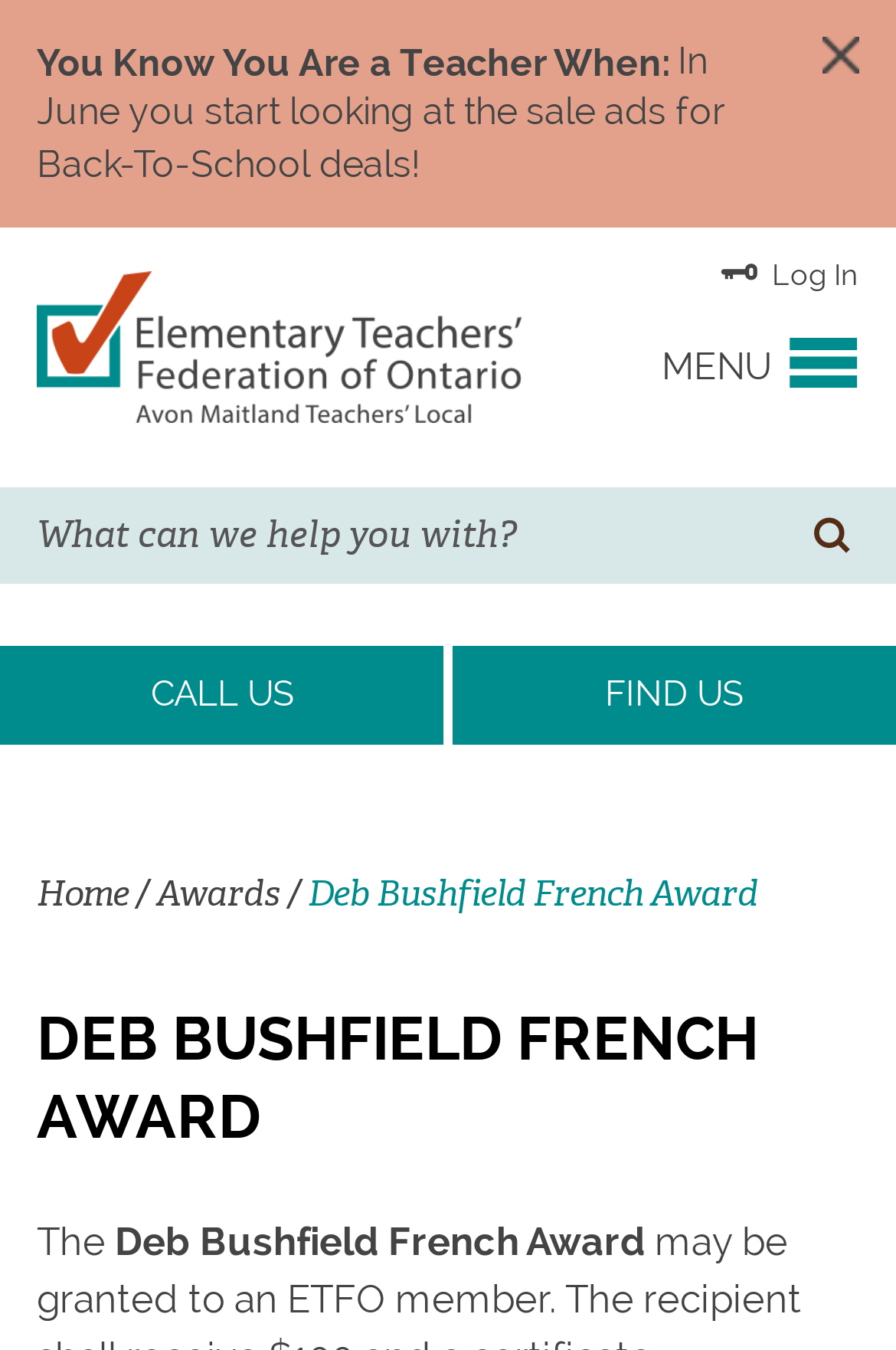Identify the bounding box coordinates of the part that should be clicked to carry out this instruction: "go to EVENTS & NEWS".

[0.0, 0.454, 1.0, 0.556]